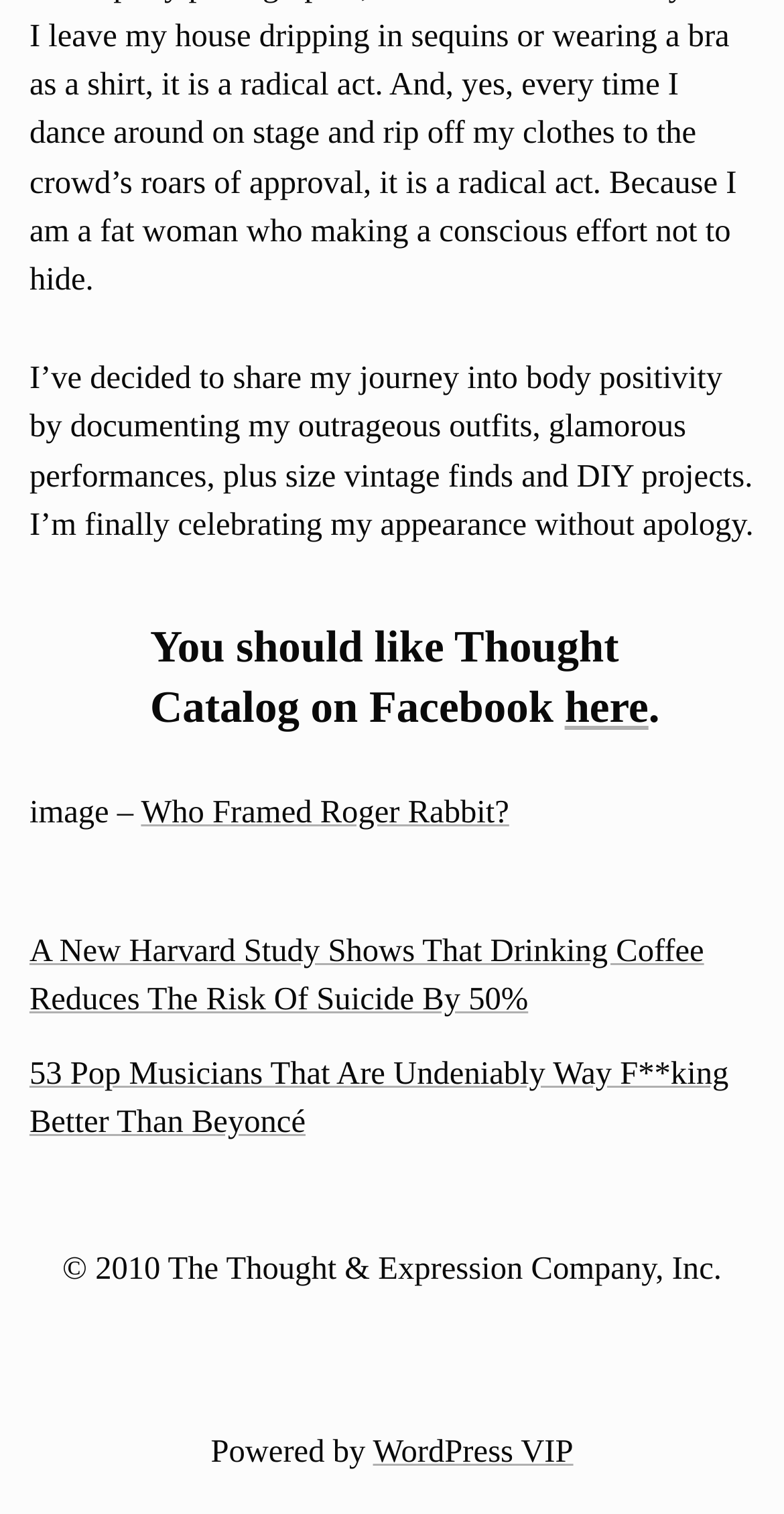Identify the bounding box for the described UI element. Provide the coordinates in (top-left x, top-left y, bottom-right x, bottom-right y) format with values ranging from 0 to 1: here

[0.72, 0.45, 0.827, 0.483]